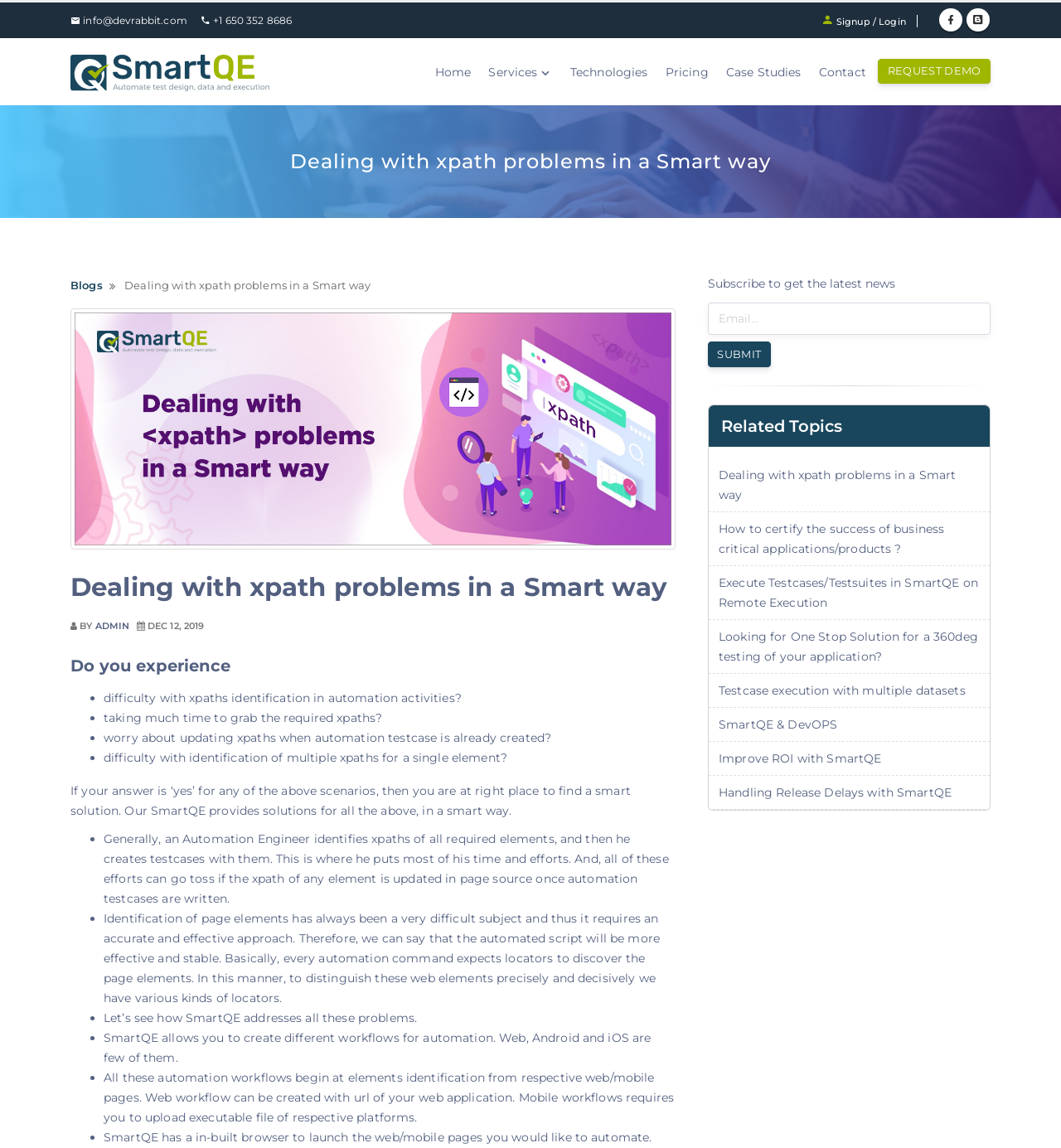Given the element description Testcase execution with multiple datasets, predict the bounding box coordinates for the UI element in the webpage screenshot. The format should be (top-left x, top-left y, bottom-right x, bottom-right y), and the values should be between 0 and 1.

[0.668, 0.587, 0.933, 0.616]